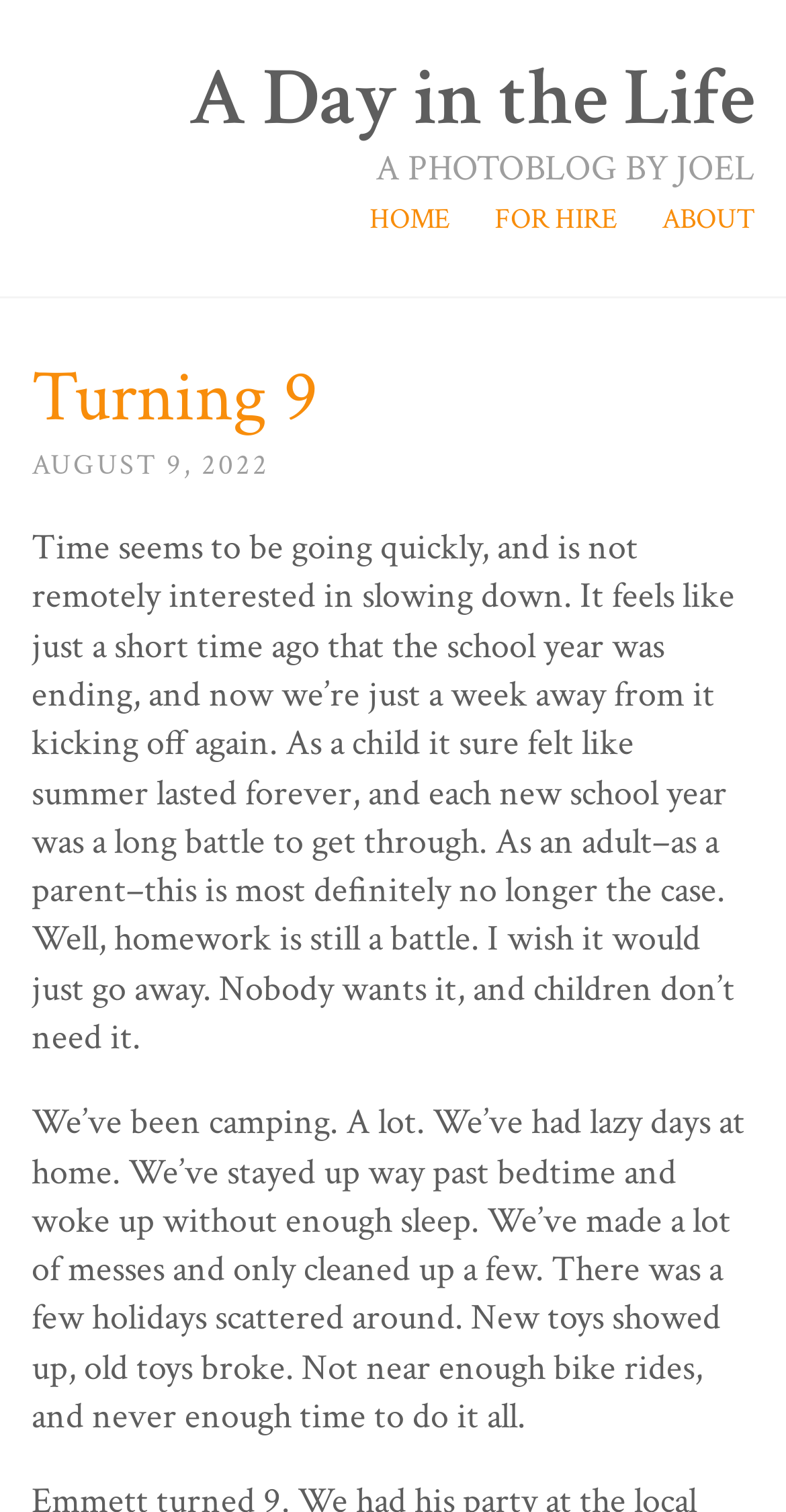Give a one-word or phrase response to the following question: How many paragraphs are in the latest blog post?

2